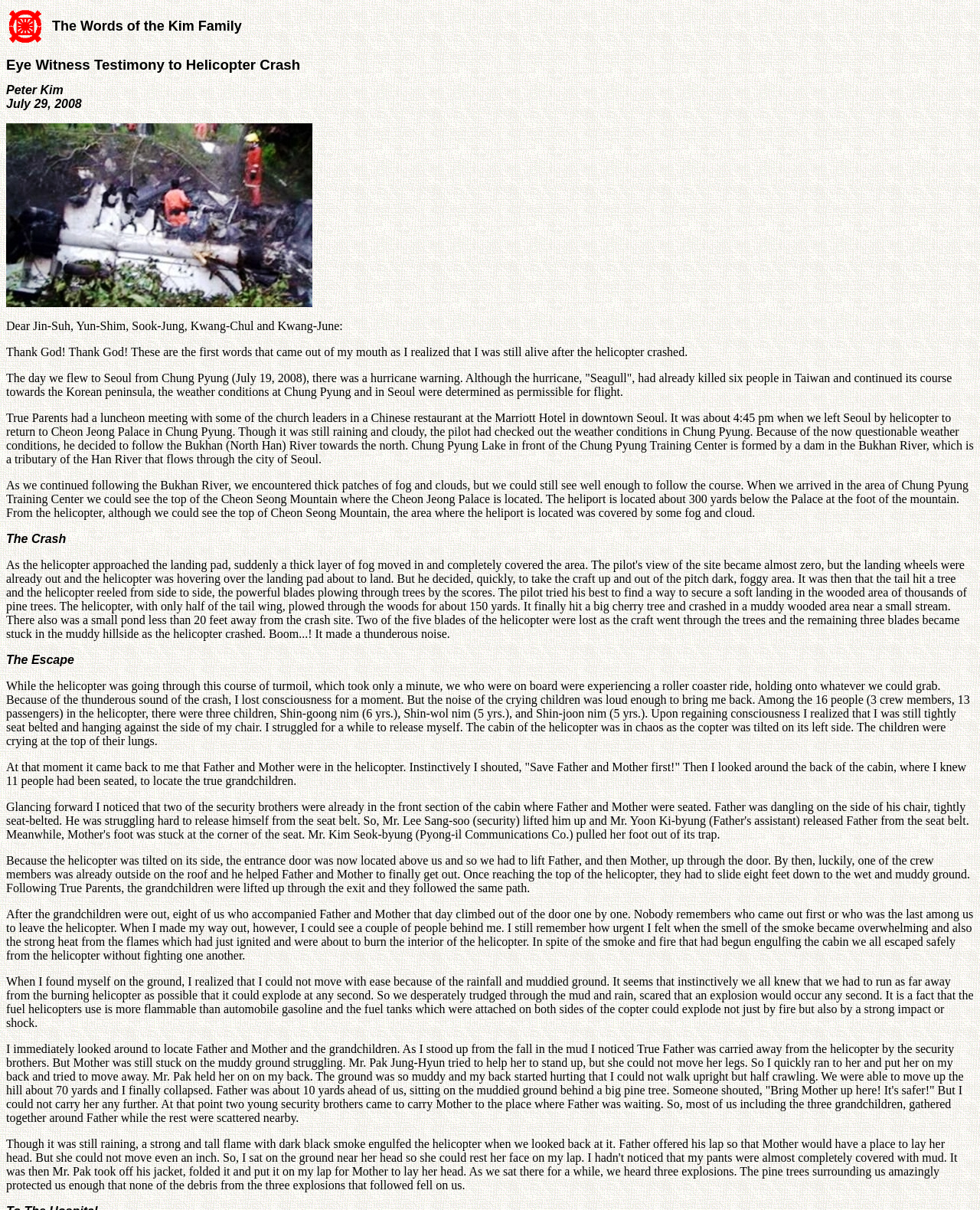What was the weather condition when they flew to Seoul?
Kindly give a detailed and elaborate answer to the question.

According to the text, 'The day we flew to Seoul from Chung Pyung (July 19, 2008), there was a hurricane warning.' This indicates that there was a hurricane warning when they flew to Seoul.